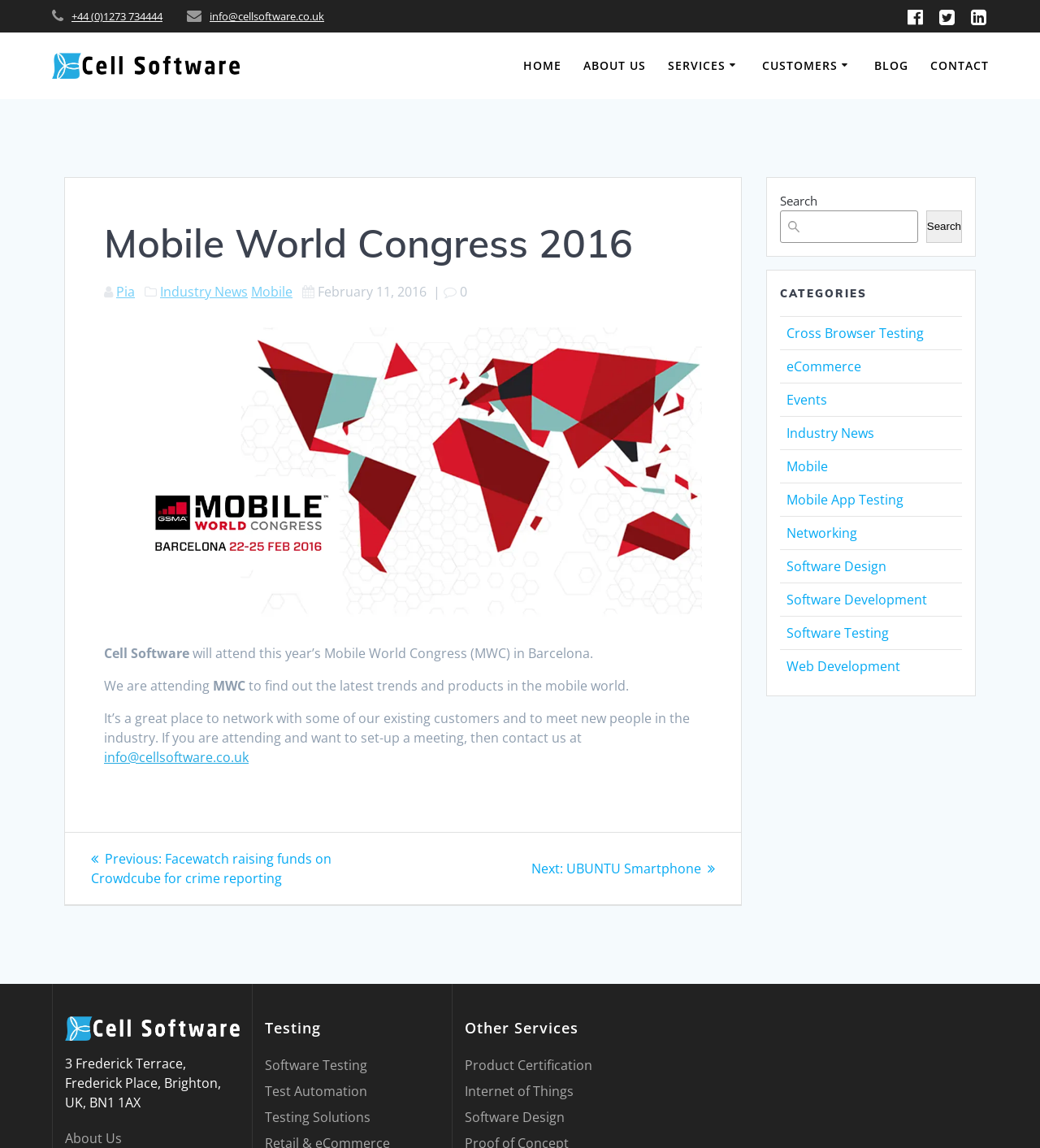What is the location of the company?
Look at the webpage screenshot and answer the question with a detailed explanation.

The company's location can be found at the bottom of the webpage, in the text '3 Frederick Terrace, Frederick Place, Brighton, UK, BN1 1AX'. The location is Brighton, UK.